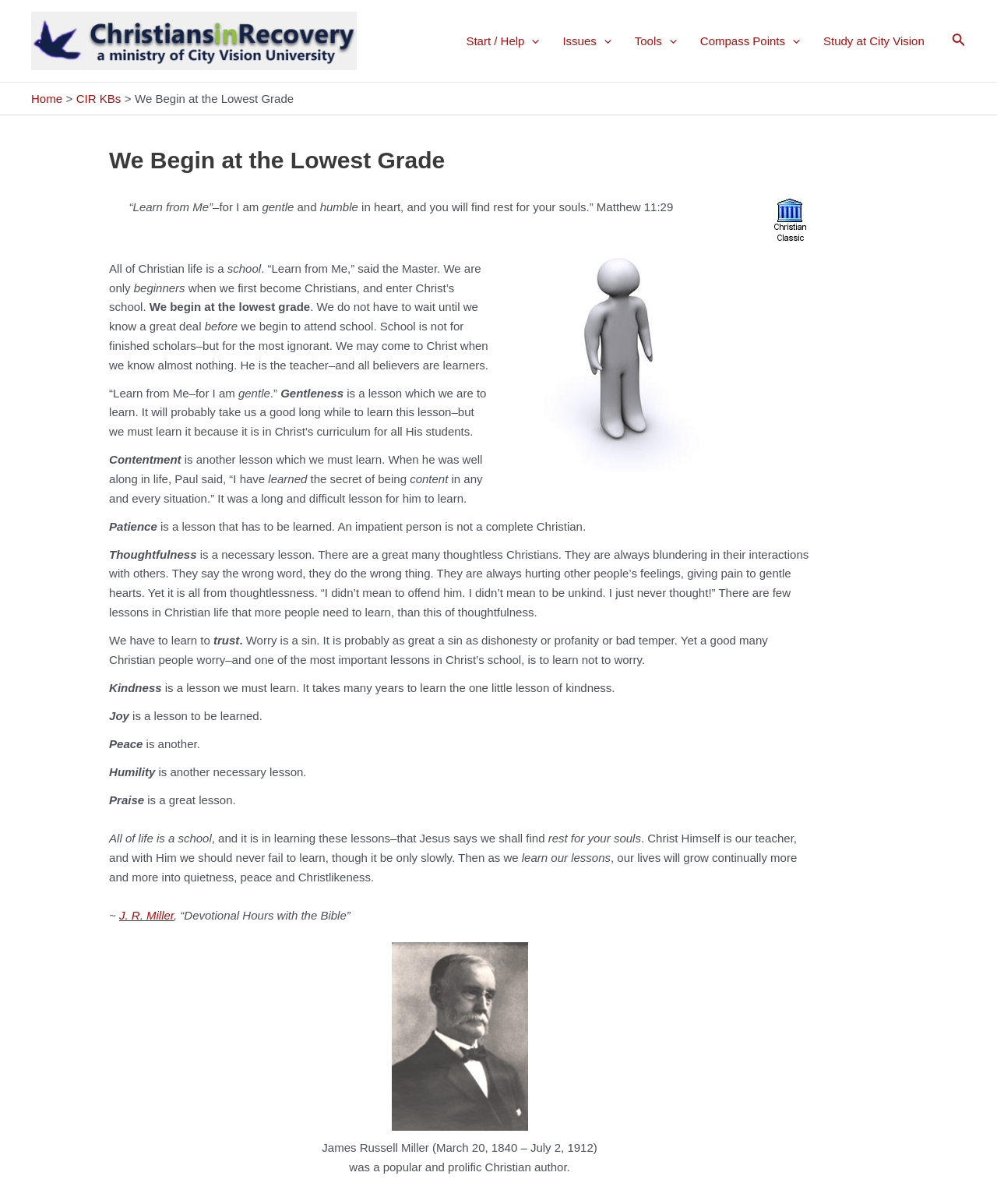Offer an extensive depiction of the webpage and its key elements.

The webpage is titled "We Begin at the Lowest Grade - Christians in Recovery" and features a logo of Christians in Recovery at the top left corner. Below the logo, there is a navigation menu with several links, including "Start / Help", "Issues", "Tools", "Compass Points", and "Study at City Vision". 

On the top right corner, there is a search icon link. Below the navigation menu, there is a breadcrumb navigation with links to "Home" and "CIR KBs". 

The main content of the webpage is a passage from Matthew 11:29, "“Learn from Me”—for I am gentle and humble in heart, and you will find rest for your souls.” The passage is presented in a blockquote format with a heading "We Begin at the Lowest Grade" above it. 

The passage is followed by a series of paragraphs discussing the importance of learning from Christ, including lessons on gentleness, contentment, patience, thoughtfulness, trust, kindness, joy, peace, humility, and praise. The text is divided into sections with headings and includes quotes from J. R. Miller's "Devotional Hours with the Bible". 

There is an image on the page, but its content is not described. The overall layout of the webpage is organized, with clear headings and concise text, making it easy to read and navigate.